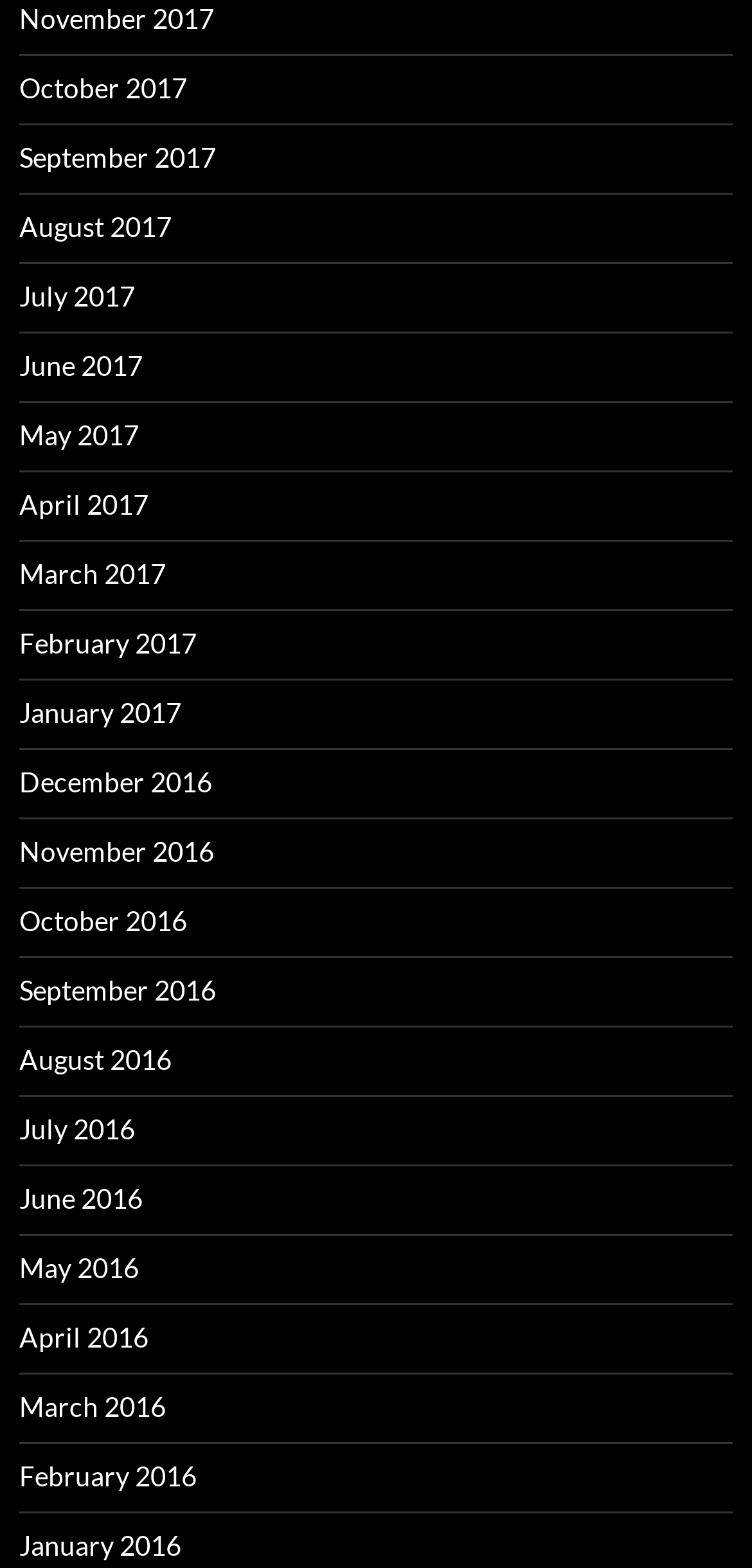Identify the bounding box for the described UI element. Provide the coordinates in (top-left x, top-left y, bottom-right x, bottom-right y) format with values ranging from 0 to 1: January 2016

[0.026, 0.975, 0.241, 0.996]